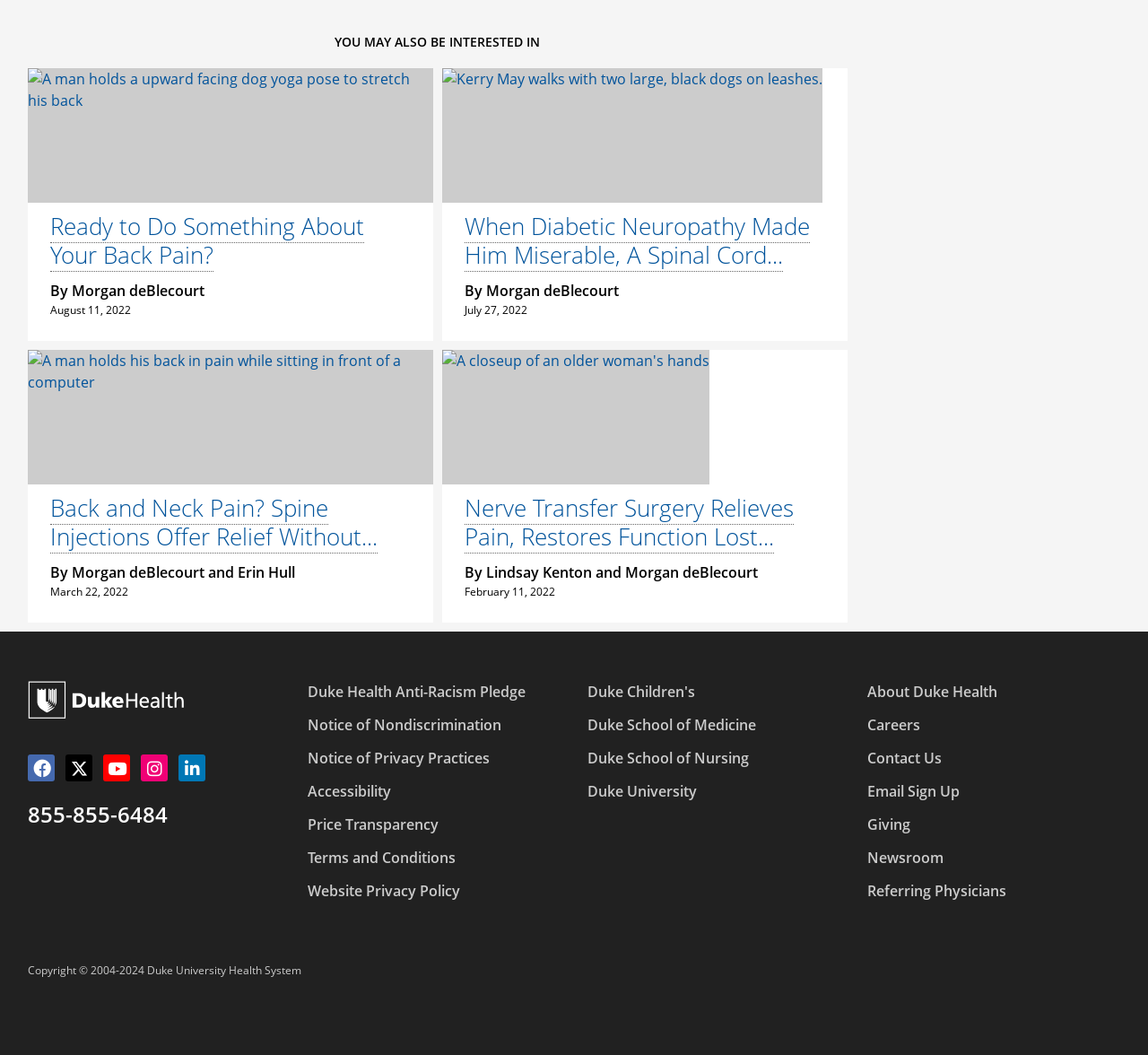How many images are on the webpage?
Refer to the image and respond with a one-word or short-phrase answer.

4